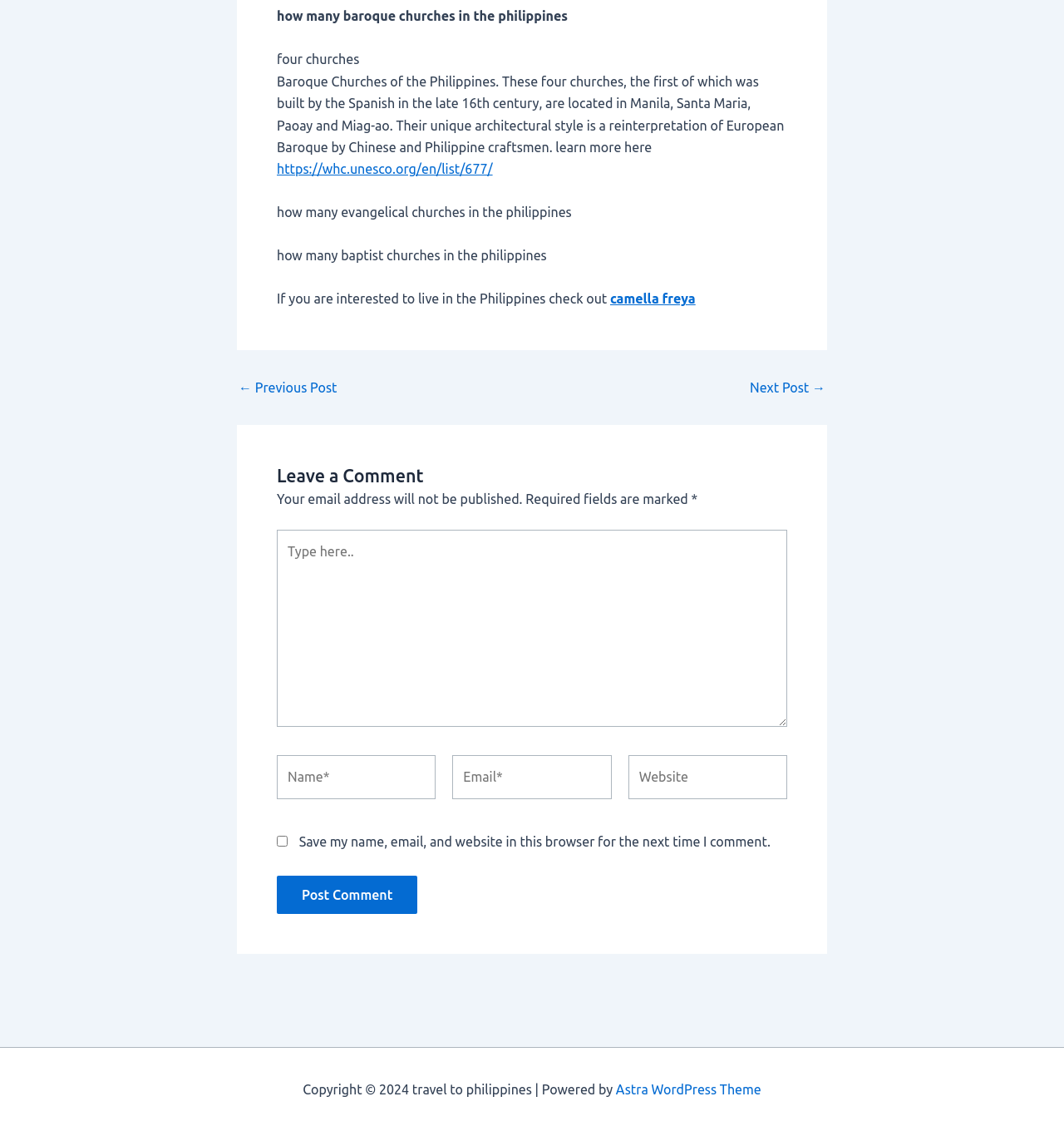Identify the bounding box coordinates of the region that should be clicked to execute the following instruction: "Click the link to learn more about Baroque Churches of the Philippines".

[0.26, 0.143, 0.463, 0.156]